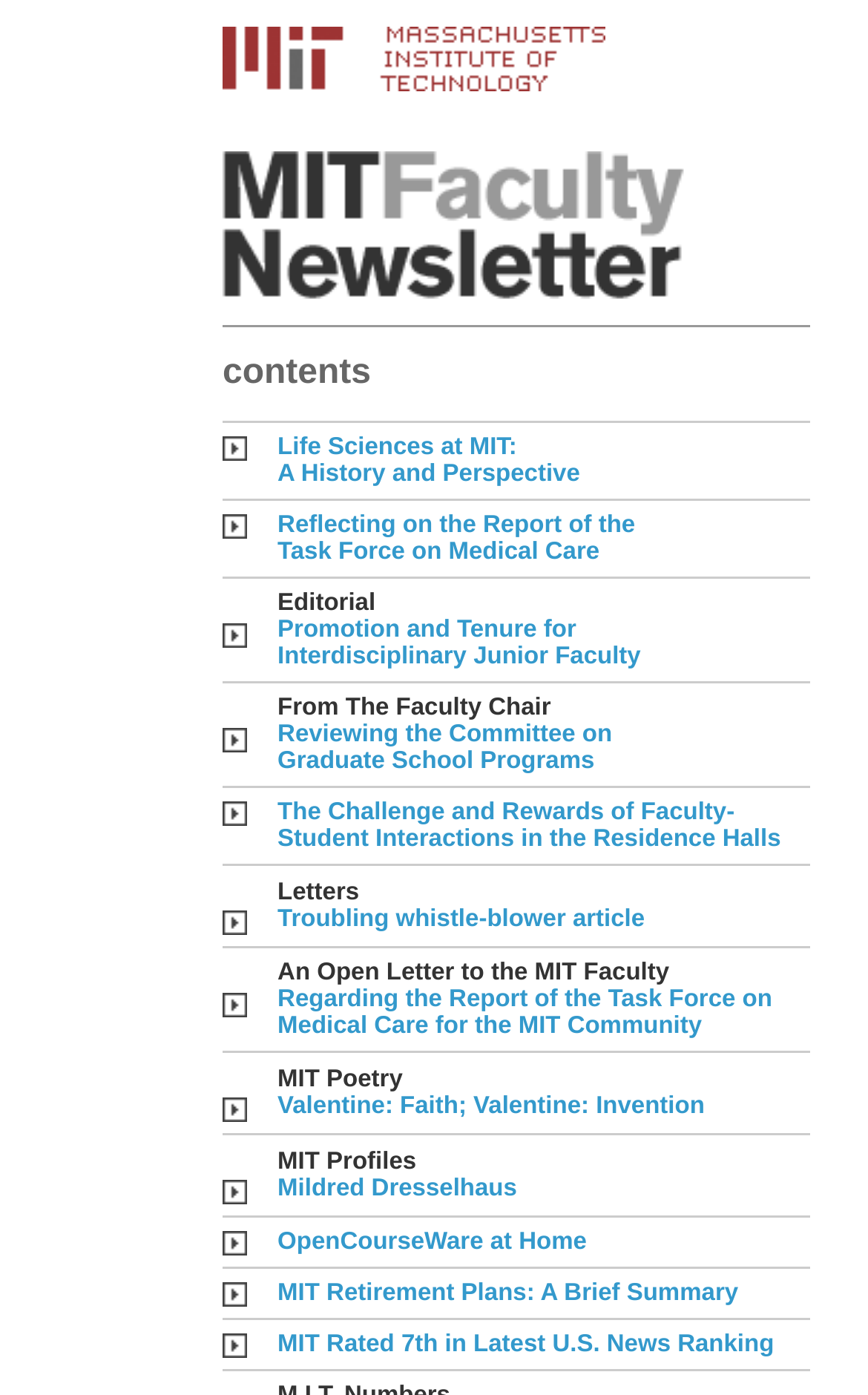Determine the bounding box coordinates of the UI element described below. Use the format (top-left x, top-left y, bottom-right x, bottom-right y) with floating point numbers between 0 and 1: Valentine: Faith; Valentine: Invention

[0.32, 0.784, 0.812, 0.803]